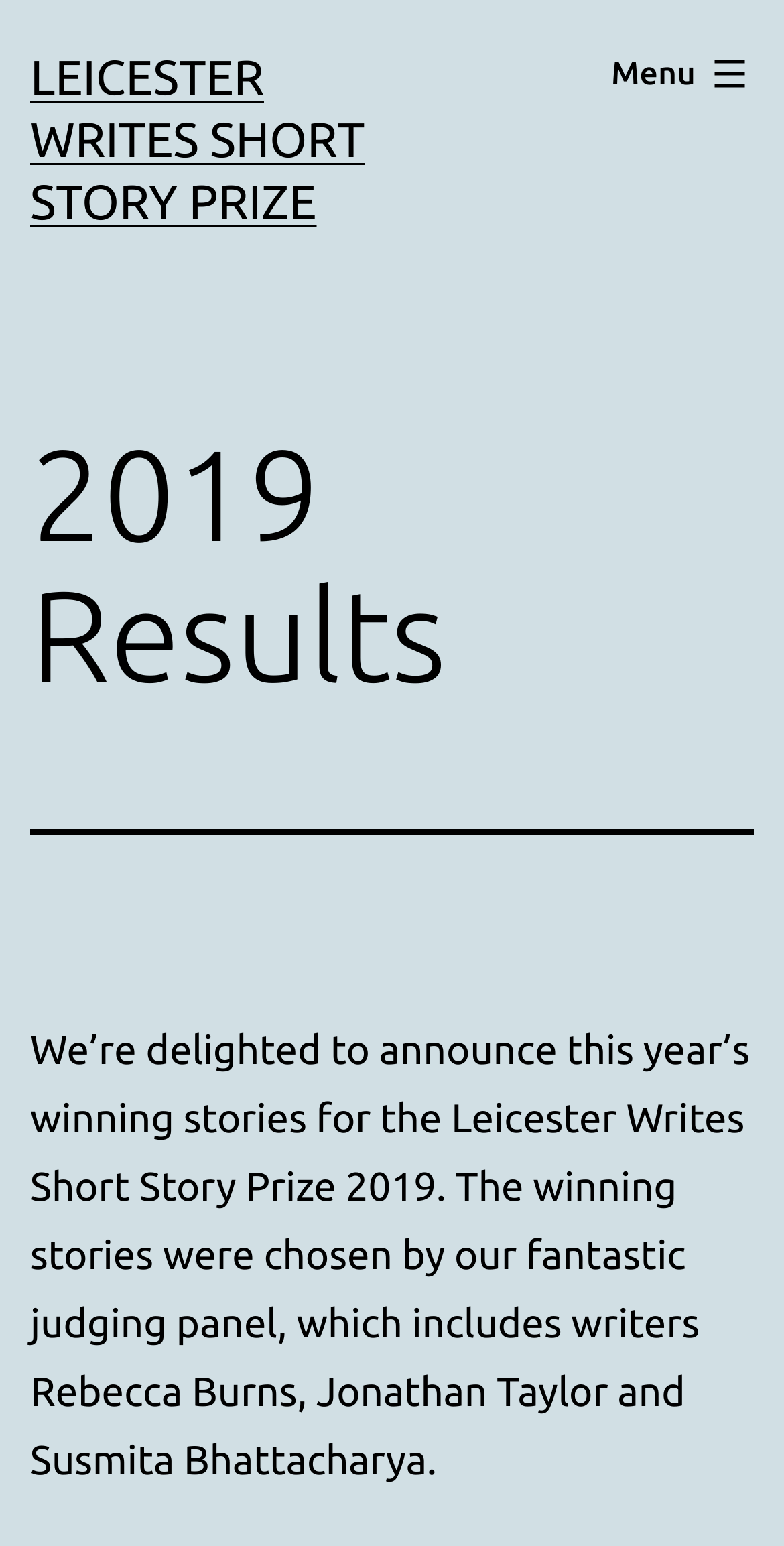Given the element description Menu Close, identify the bounding box coordinates for the UI element on the webpage screenshot. The format should be (top-left x, top-left y, bottom-right x, bottom-right y), with values between 0 and 1.

[0.741, 0.02, 1.0, 0.077]